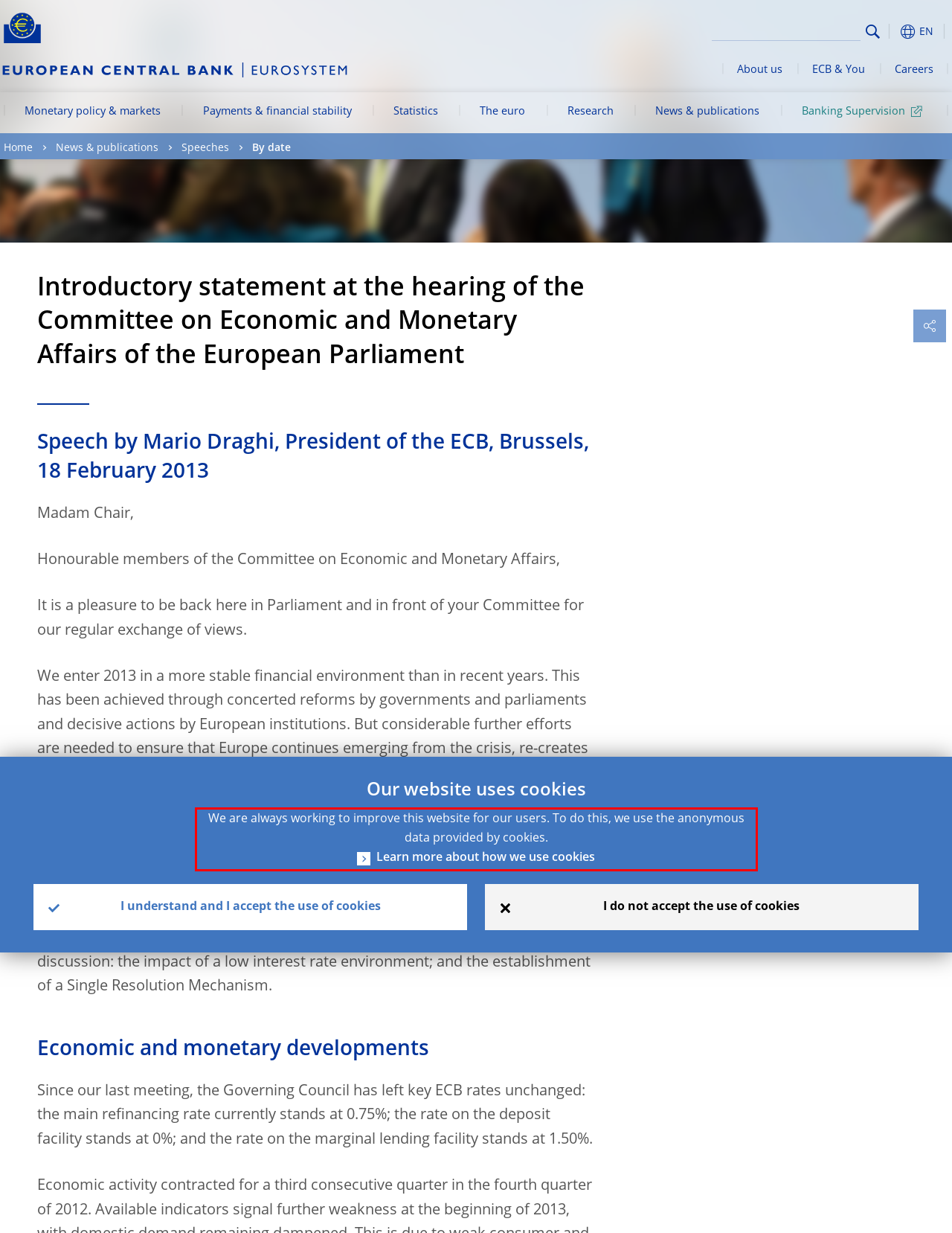You have a screenshot of a webpage with a UI element highlighted by a red bounding box. Use OCR to obtain the text within this highlighted area.

We are always working to improve this website for our users. To do this, we use the anonymous data provided by cookies. Learn more about how we use cookies